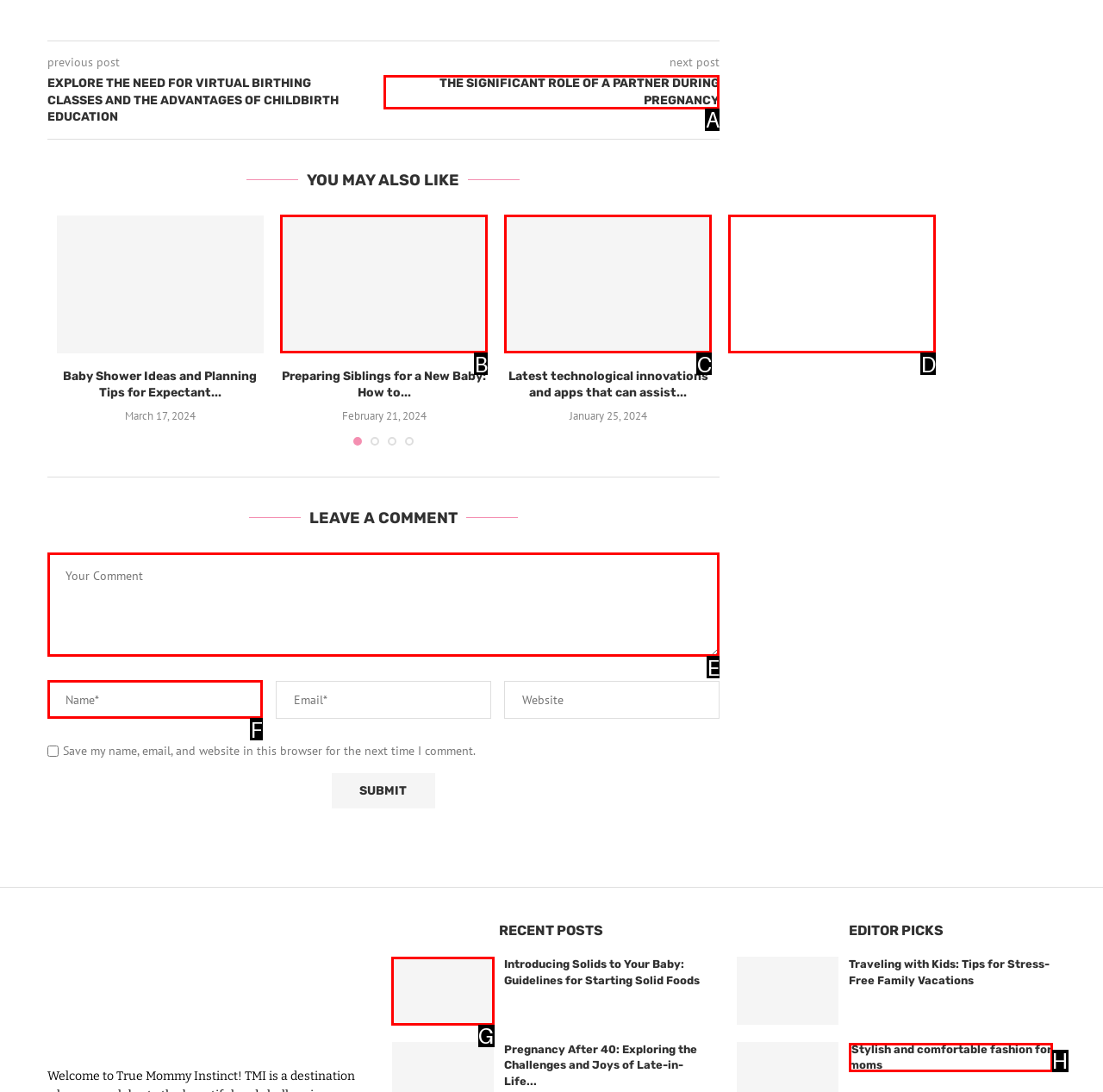Find the option that matches this description: name="author" placeholder="Name*"
Provide the corresponding letter directly.

F